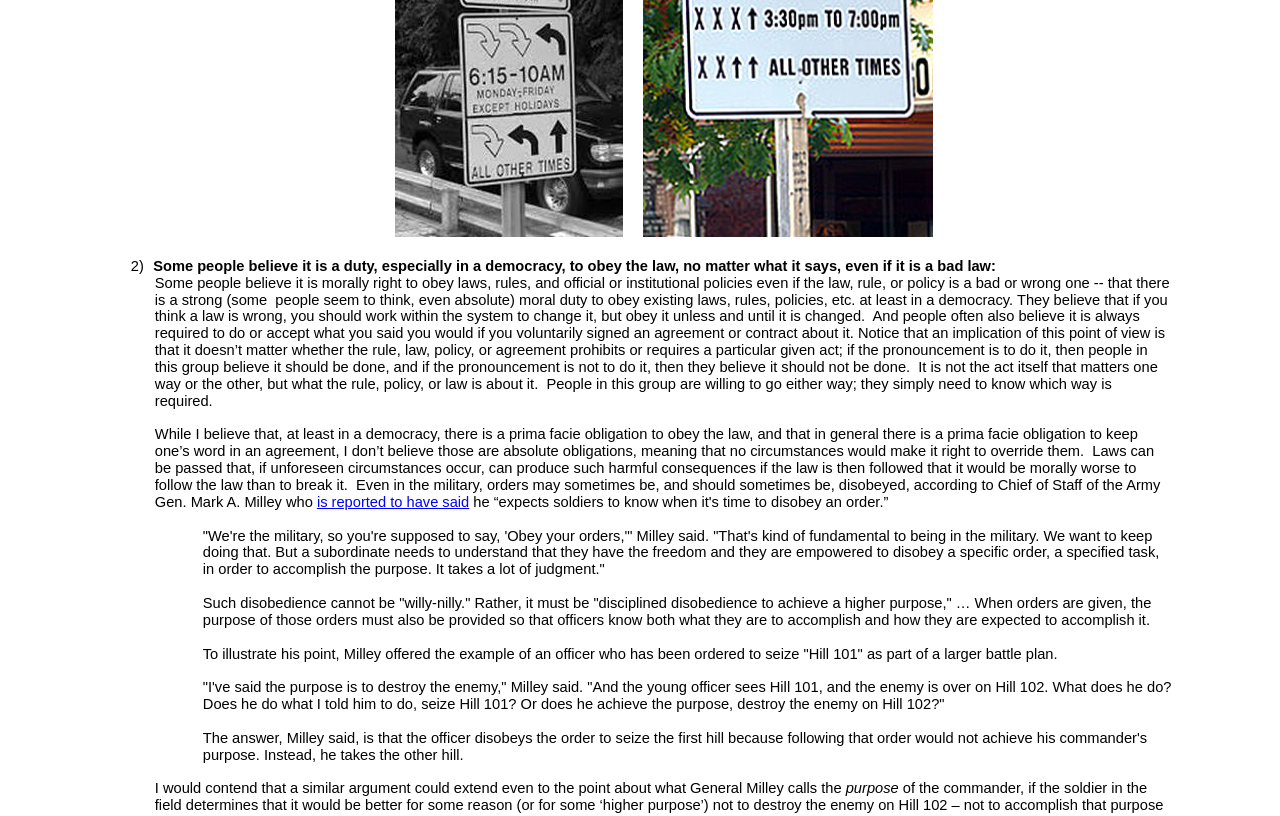Bounding box coordinates must be specified in the format (top-left x, top-left y, bottom-right x, bottom-right y). All values should be floating point numbers between 0 and 1. What are the bounding box coordinates of the UI element described as: is reported to have said

[0.248, 0.605, 0.367, 0.625]